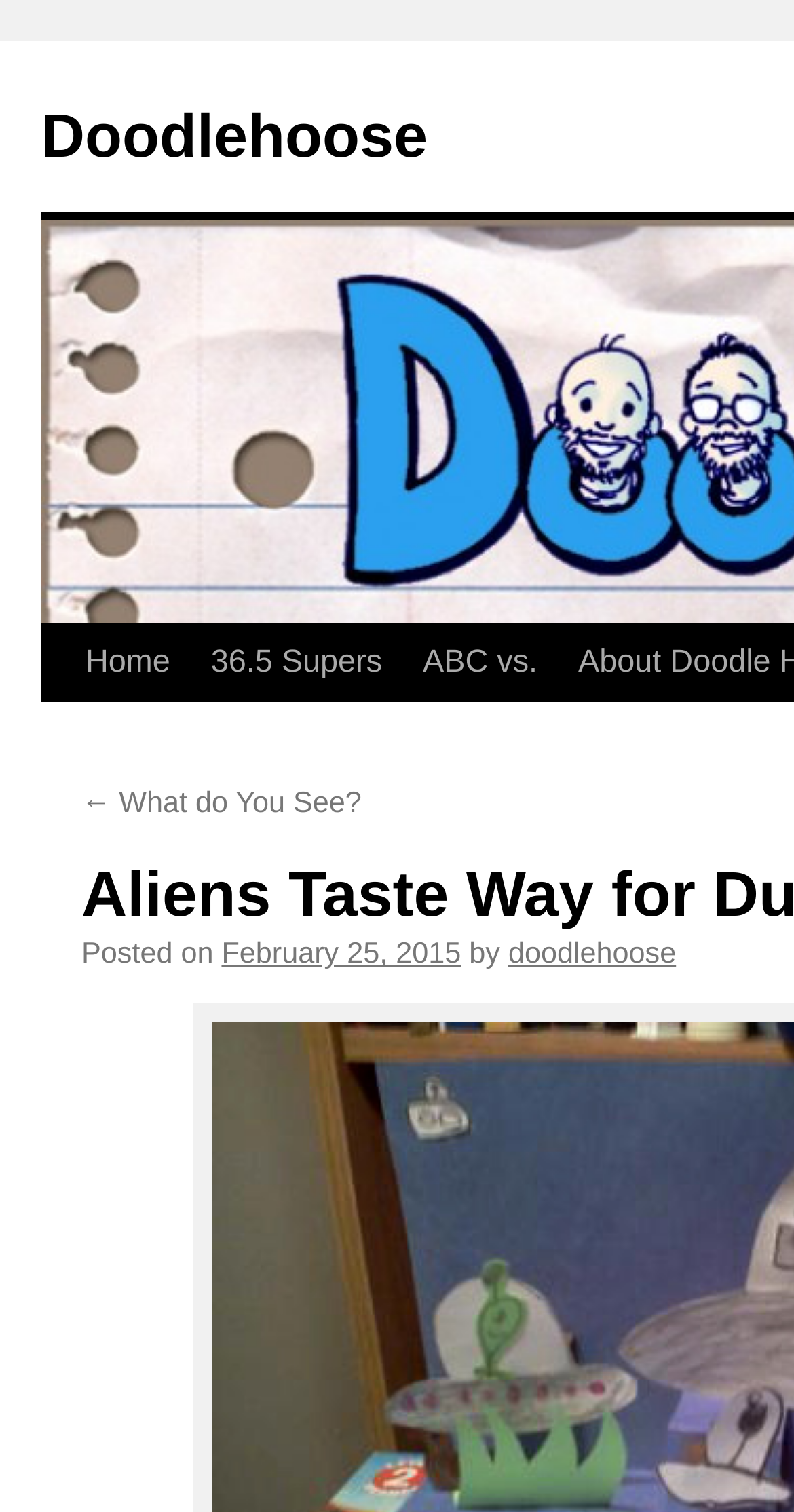Determine the bounding box coordinates of the clickable element to achieve the following action: 'view post details'. Provide the coordinates as four float values between 0 and 1, formatted as [left, top, right, bottom].

[0.279, 0.621, 0.581, 0.642]